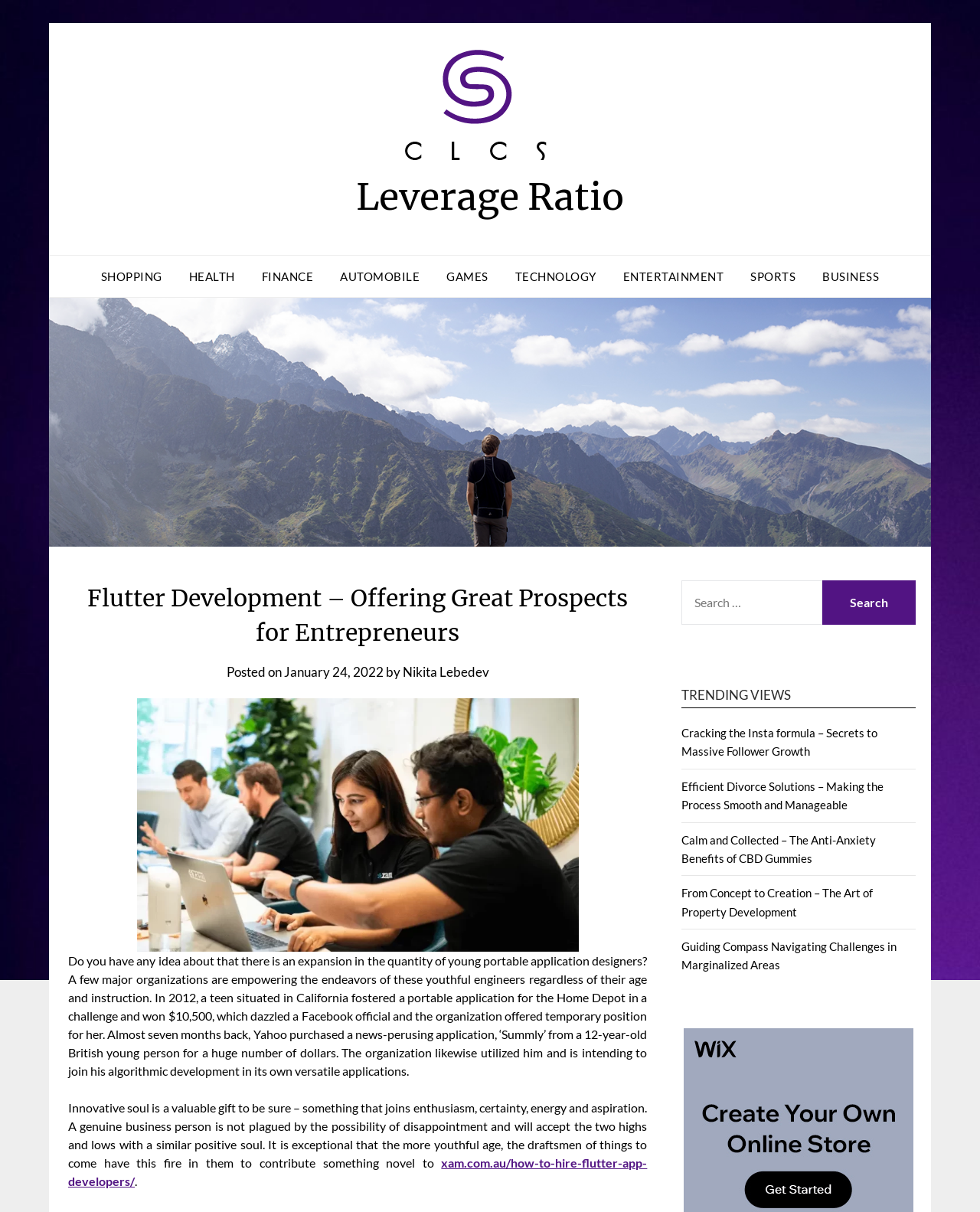Provide the bounding box coordinates of the HTML element this sentence describes: "Nikita Lebedev". The bounding box coordinates consist of four float numbers between 0 and 1, i.e., [left, top, right, bottom].

[0.411, 0.548, 0.499, 0.561]